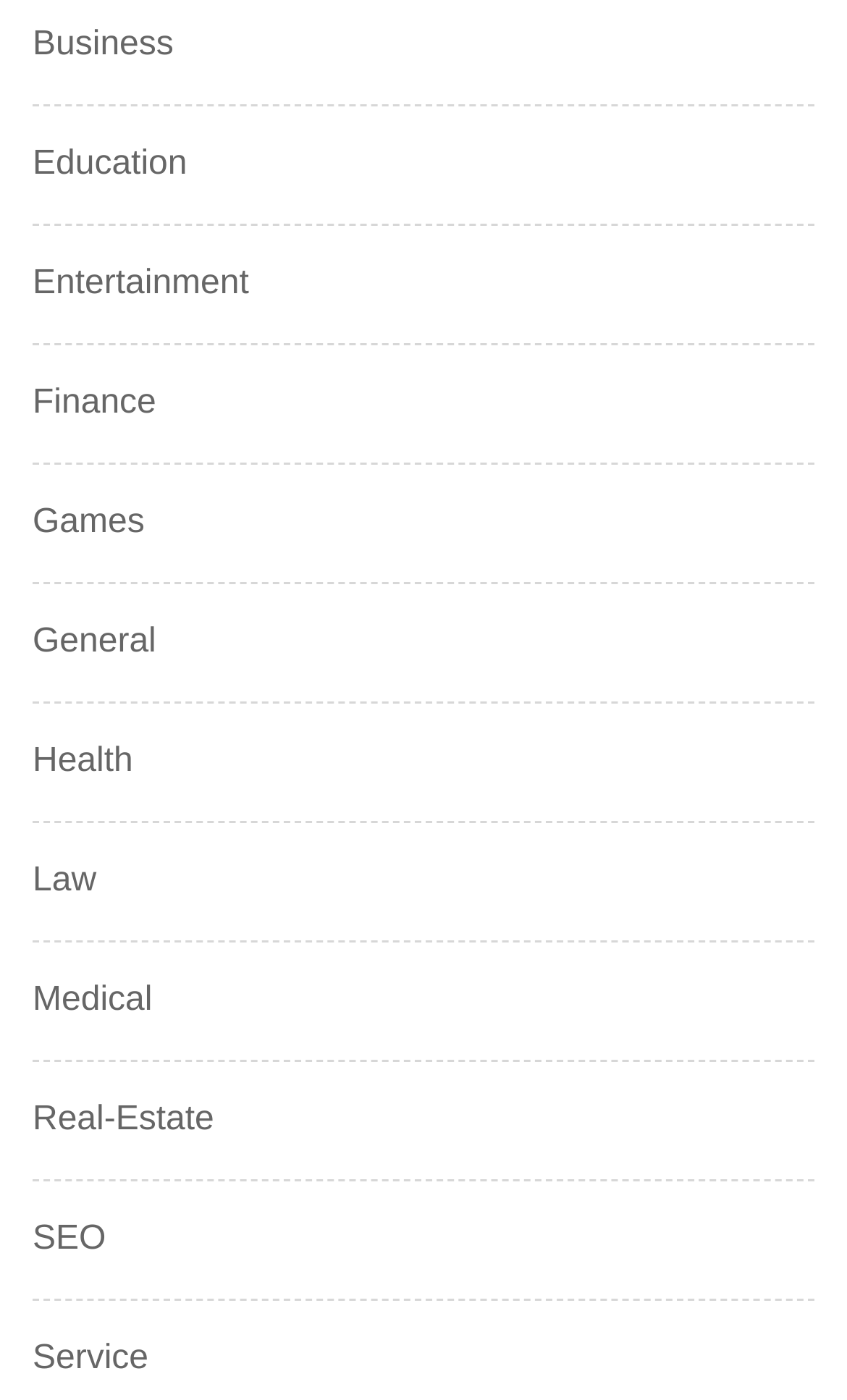Find the bounding box coordinates for the area you need to click to carry out the instruction: "Select Education". The coordinates should be four float numbers between 0 and 1, indicated as [left, top, right, bottom].

[0.038, 0.099, 0.221, 0.136]